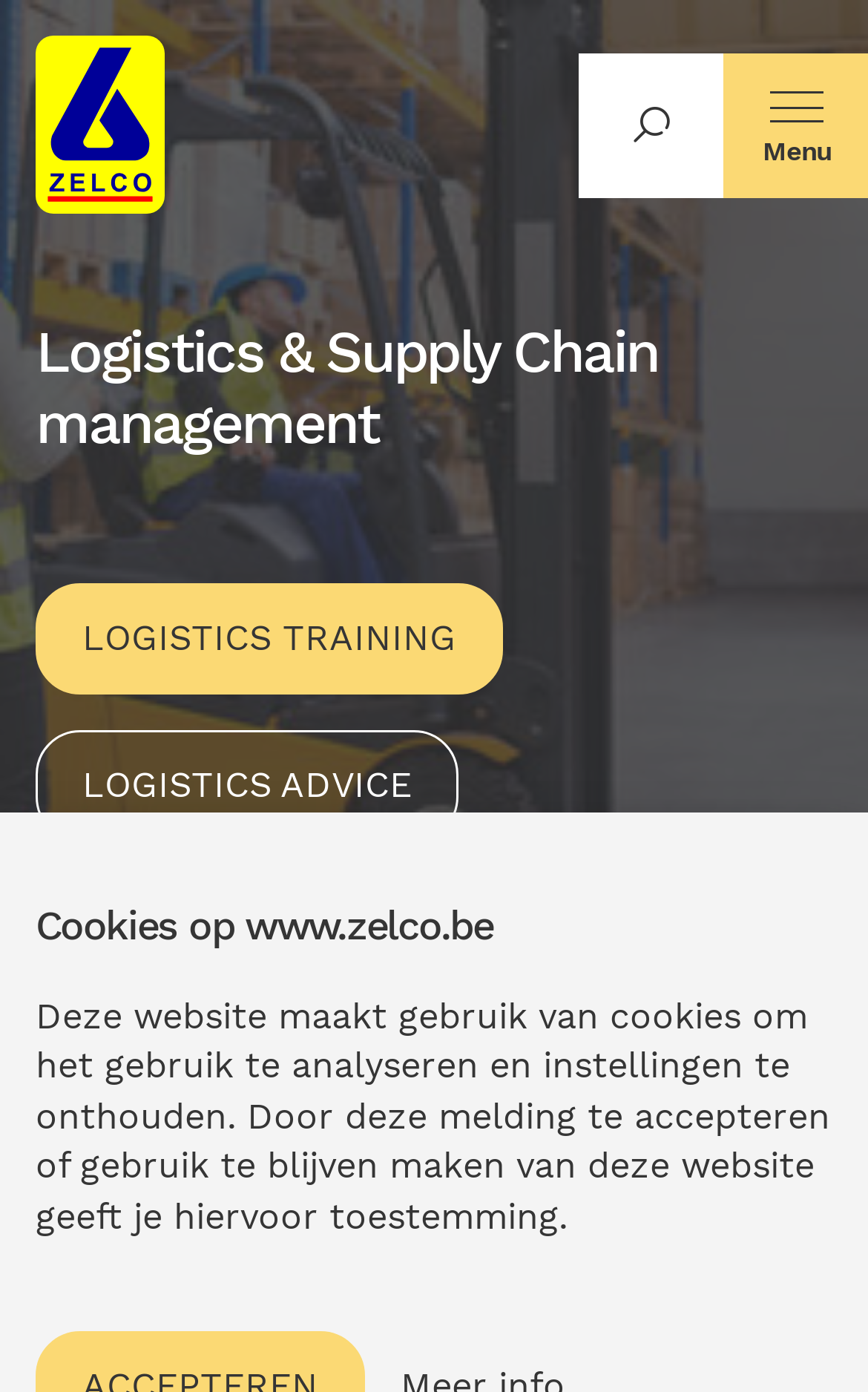Determine the bounding box for the described UI element: "alt="Logo Zelco Logistics"".

[0.041, 0.026, 0.189, 0.154]